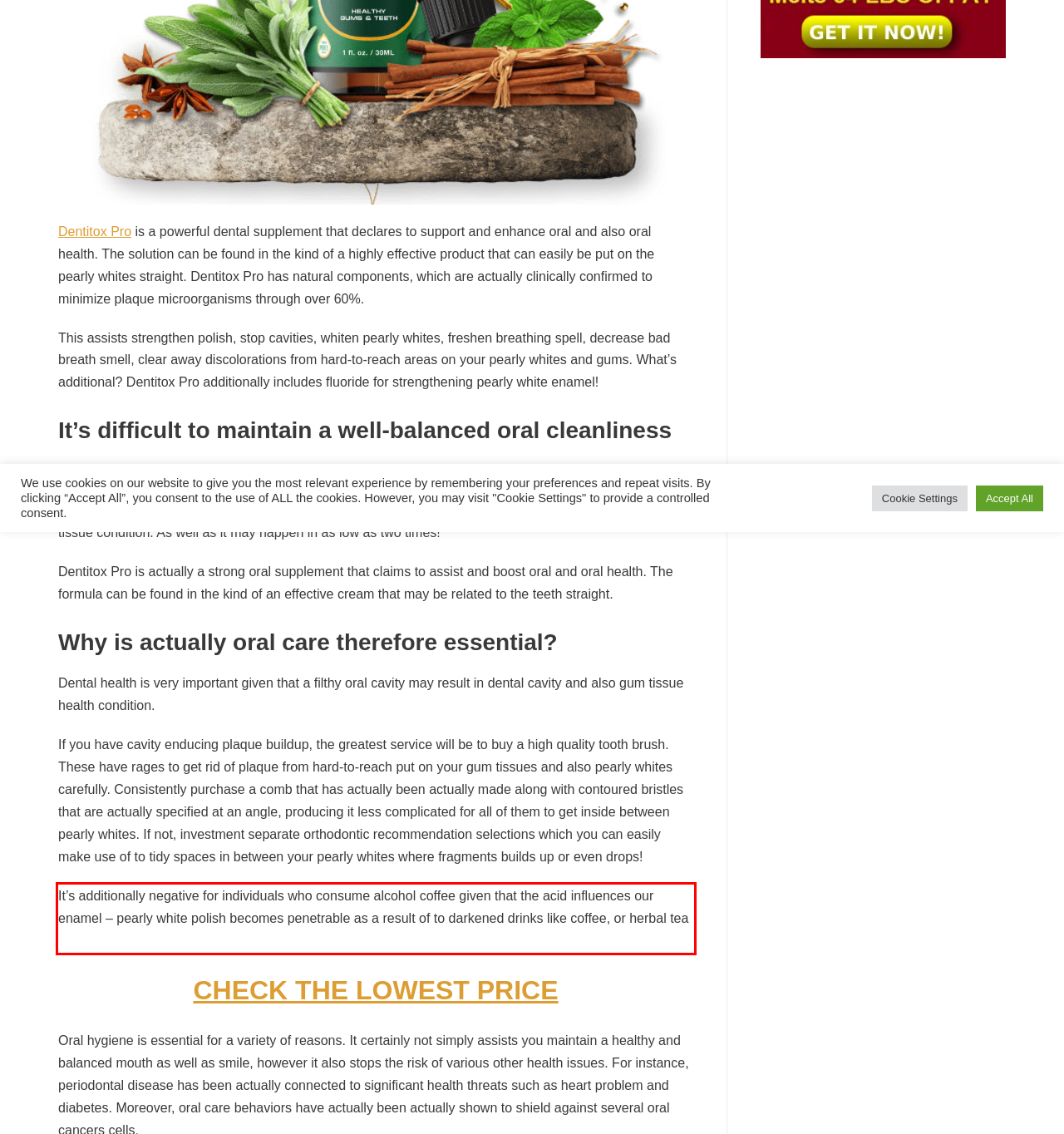Please take the screenshot of the webpage, find the red bounding box, and generate the text content that is within this red bounding box.

It’s additionally negative for individuals who consume alcohol coffee given that the acid influences our enamel – pearly white polish becomes penetrable as a result of to darkened drinks like coffee, or herbal tea Dogs Teeth Too Unhealthy To Brush